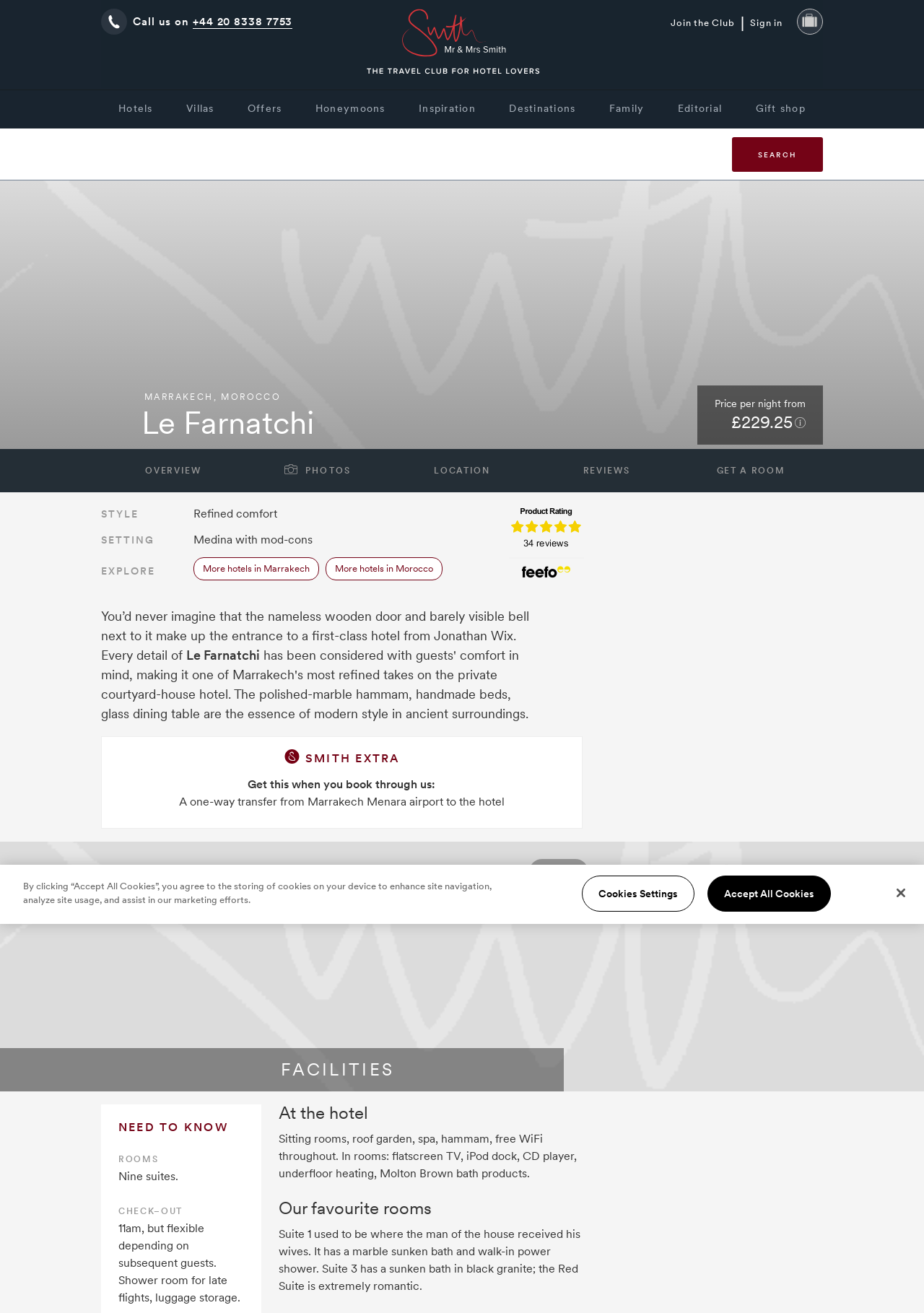Can you pinpoint the bounding box coordinates for the clickable element required for this instruction: "Call the hotel"? The coordinates should be four float numbers between 0 and 1, i.e., [left, top, right, bottom].

[0.209, 0.012, 0.317, 0.022]